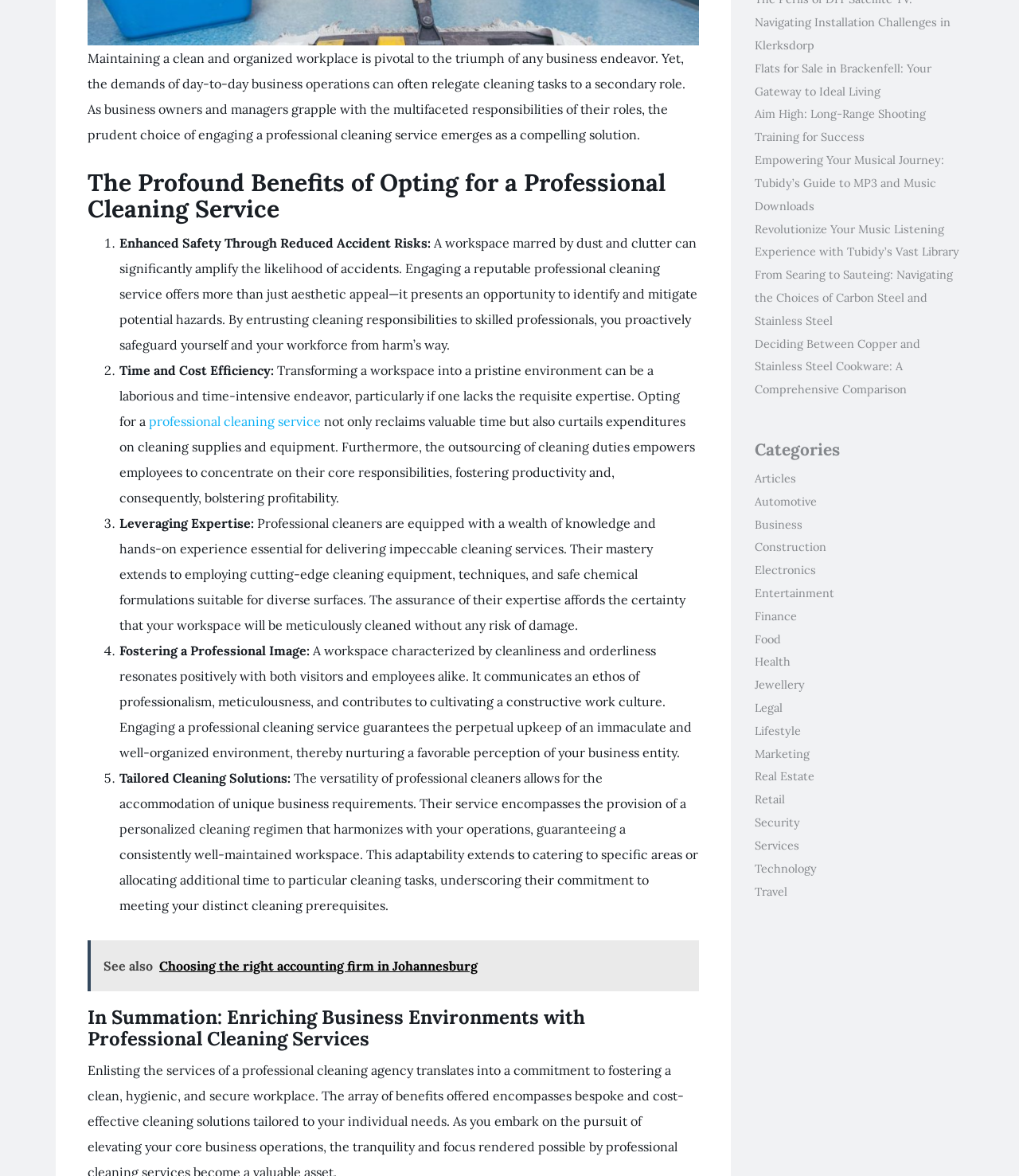Using the description "Real Estate", locate and provide the bounding box of the UI element.

[0.74, 0.654, 0.799, 0.667]